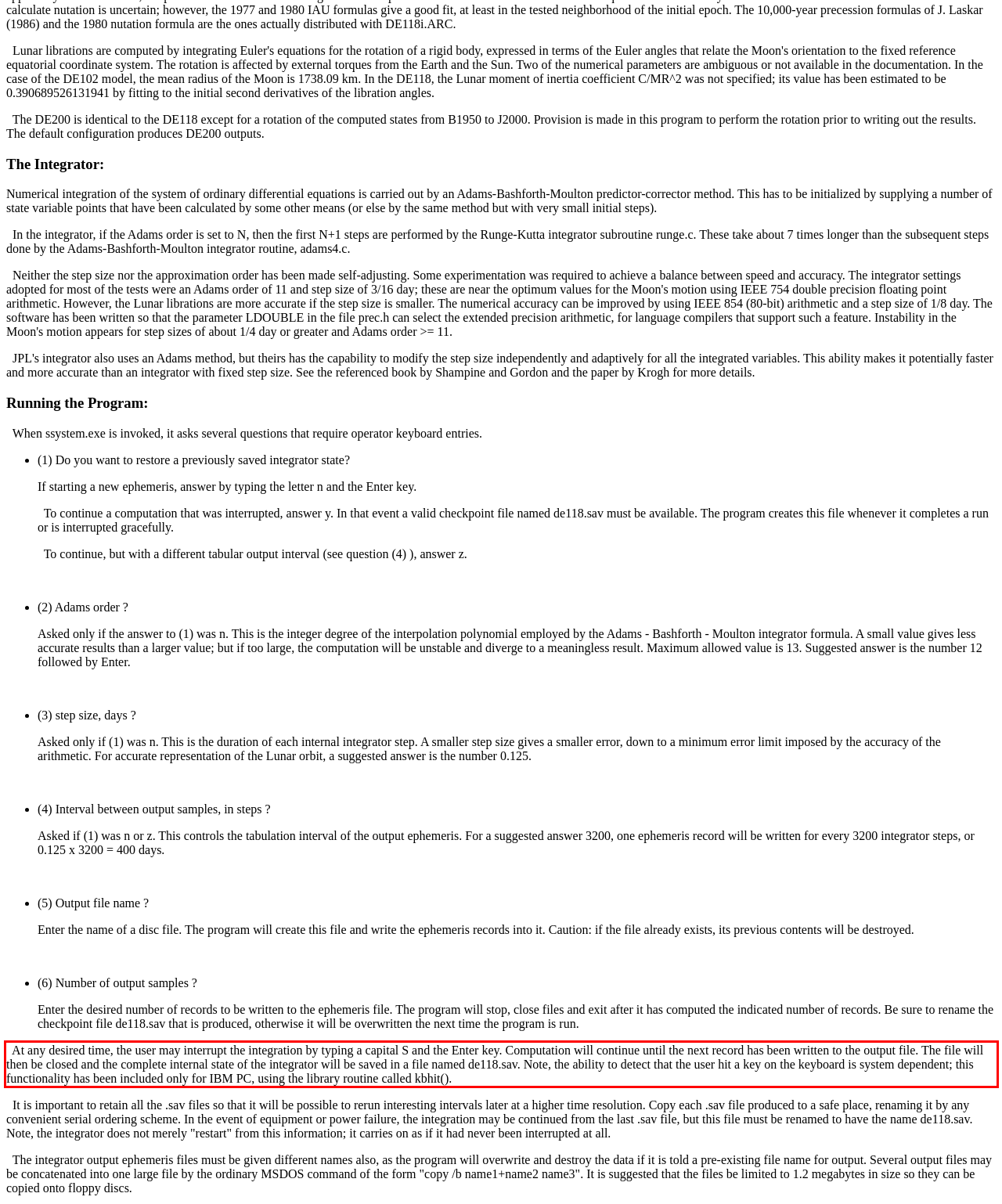Within the screenshot of the webpage, there is a red rectangle. Please recognize and generate the text content inside this red bounding box.

At any desired time, the user may interrupt the integration by typing a capital S and the Enter key. Computation will continue until the next record has been written to the output file. The file will then be closed and the complete internal state of the integrator will be saved in a file named de118.sav. Note, the ability to detect that the user hit a key on the keyboard is system dependent; this functionality has been included only for IBM PC, using the library routine called kbhit().